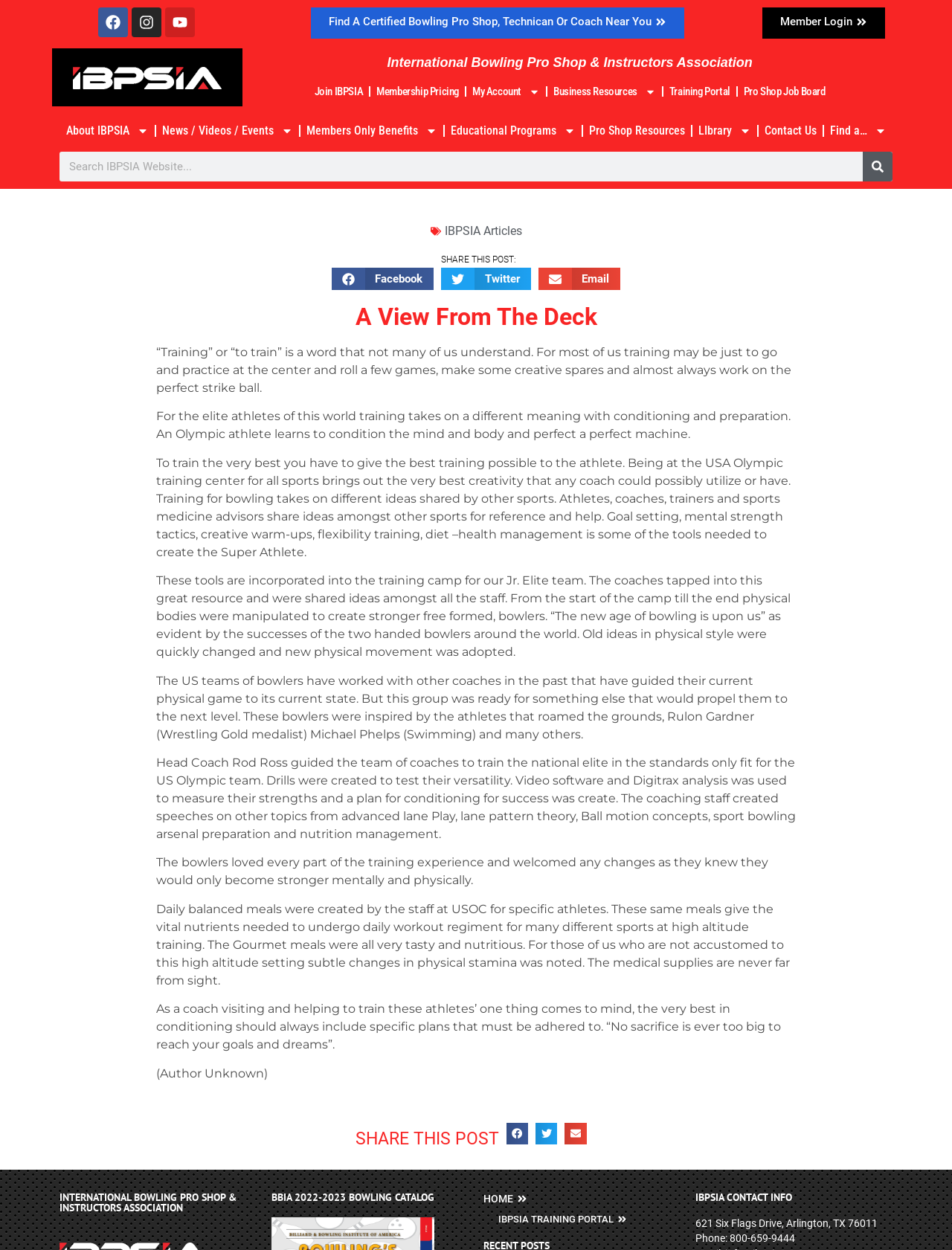Please specify the bounding box coordinates of the clickable region necessary for completing the following instruction: "Share this post on Facebook". The coordinates must consist of four float numbers between 0 and 1, i.e., [left, top, right, bottom].

[0.348, 0.214, 0.456, 0.232]